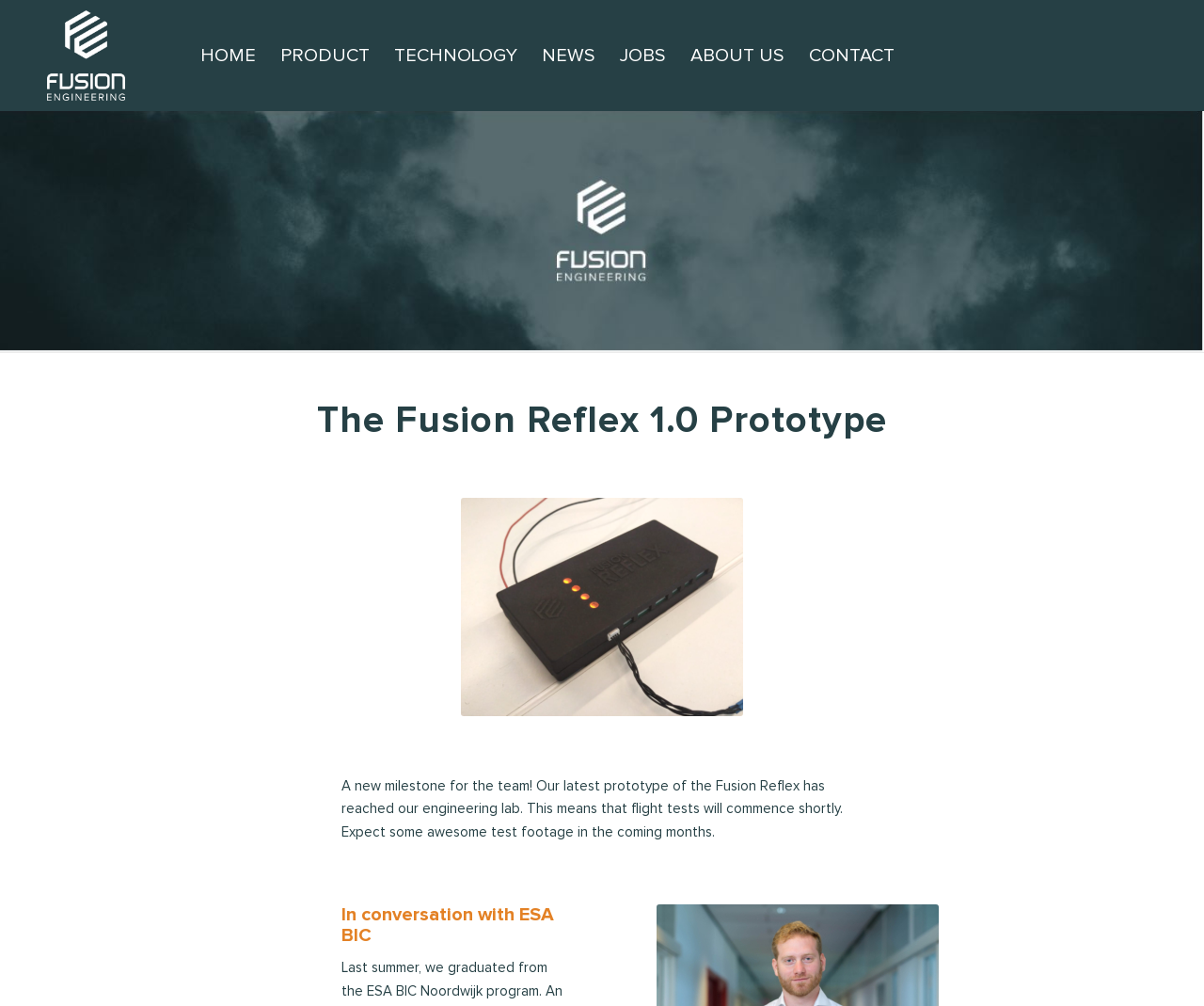Identify the bounding box coordinates for the region to click in order to carry out this instruction: "Read about the conversation with ESA BIC". Provide the coordinates using four float numbers between 0 and 1, formatted as [left, top, right, bottom].

[0.283, 0.898, 0.472, 0.939]